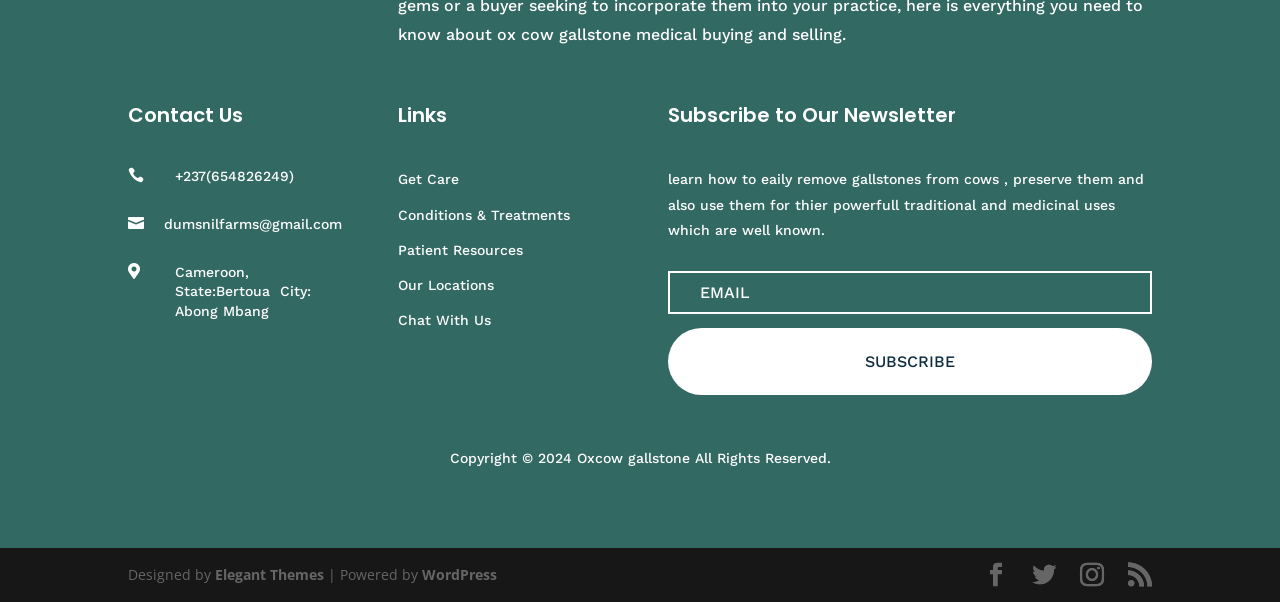What is the location of the farm?
Carefully examine the image and provide a detailed answer to the question.

I found the location by looking at the 'Contact Us' section, where there is a LayoutTable with a StaticText element containing the location.